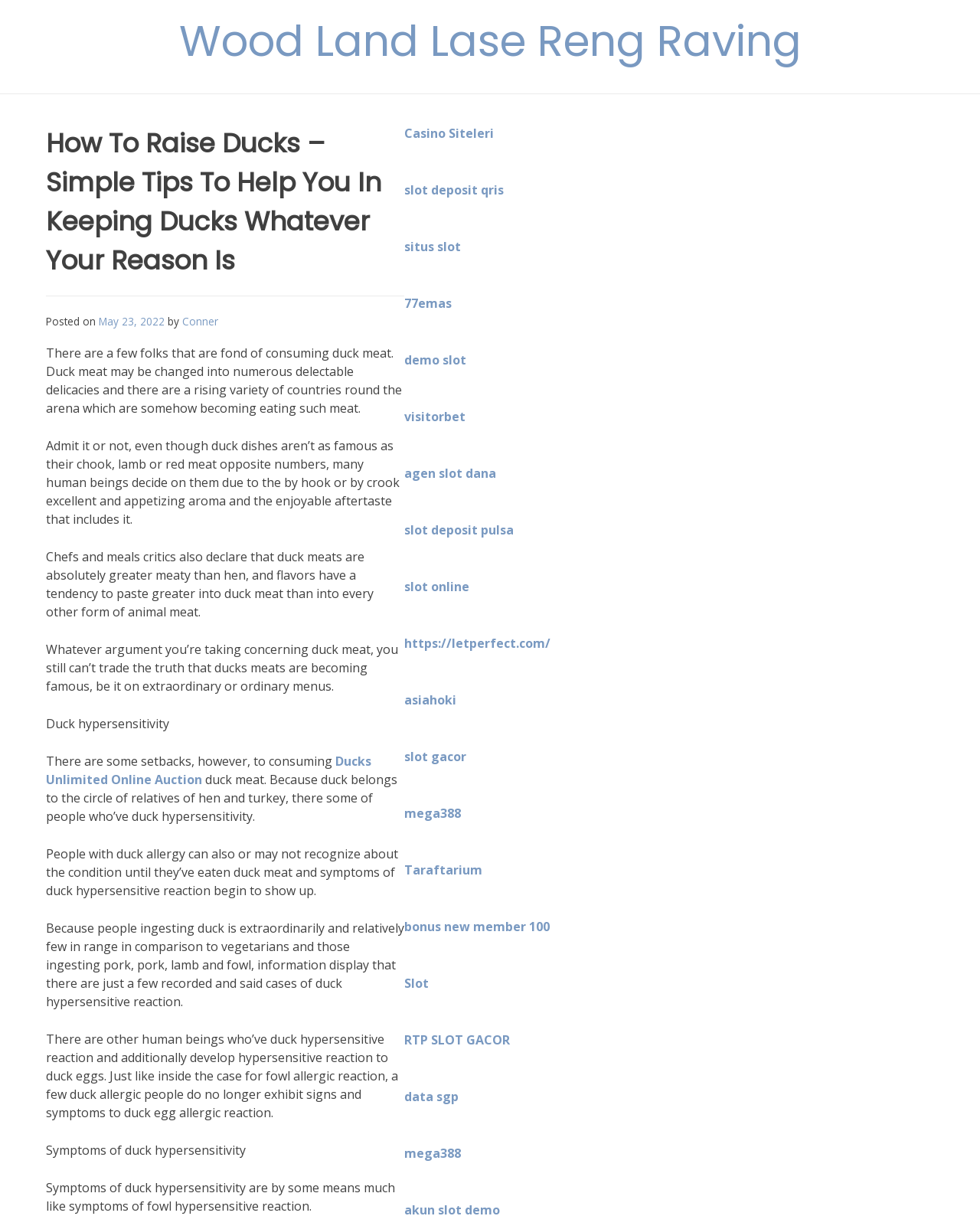Who is the author of the article?
Give a detailed response to the question by analyzing the screenshot.

The author's name can be found in the section where the date of the article is mentioned. It is written as 'by Conner'.